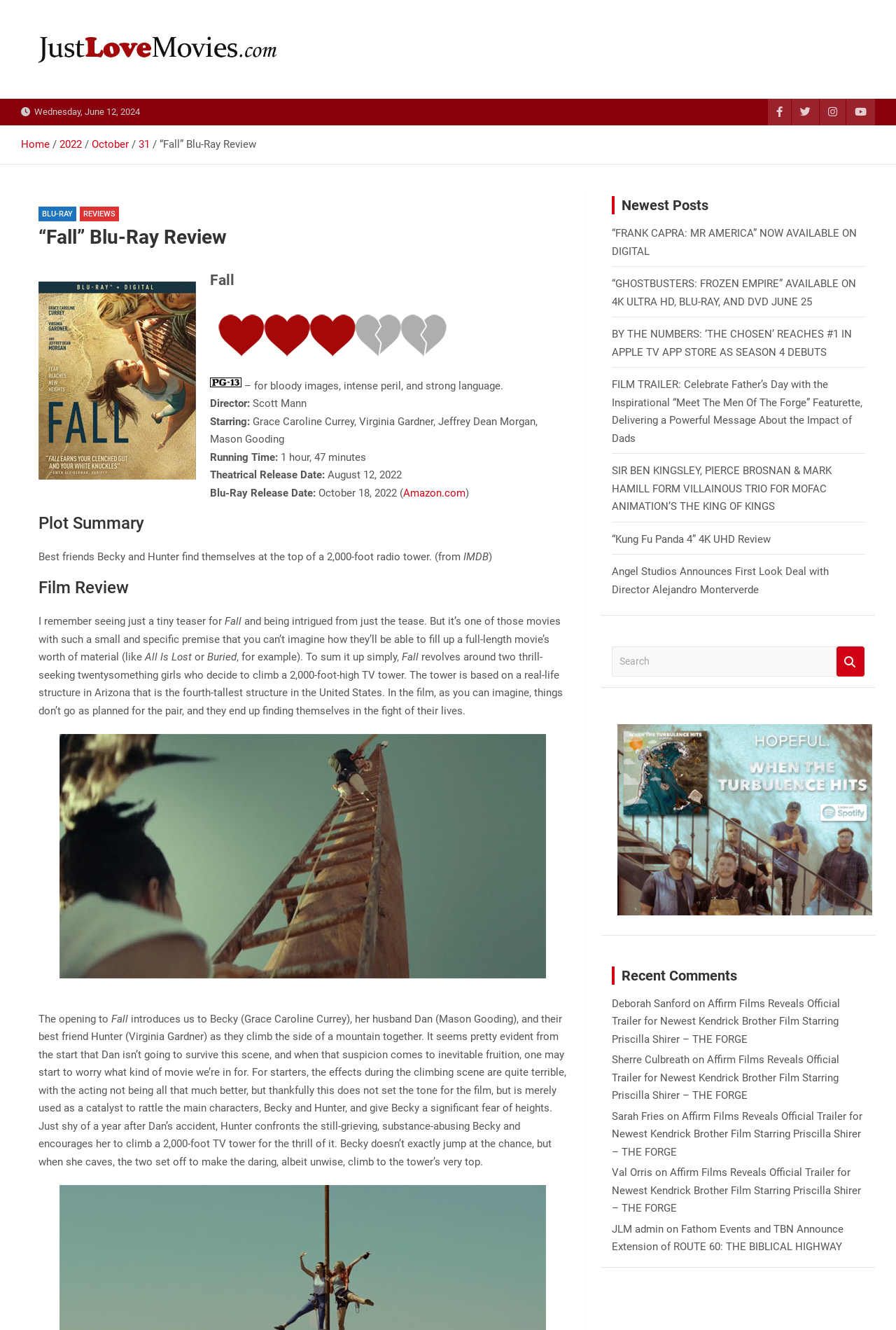What is the rating of the movie 'Fall'?
Answer the question with a single word or phrase derived from the image.

Not mentioned